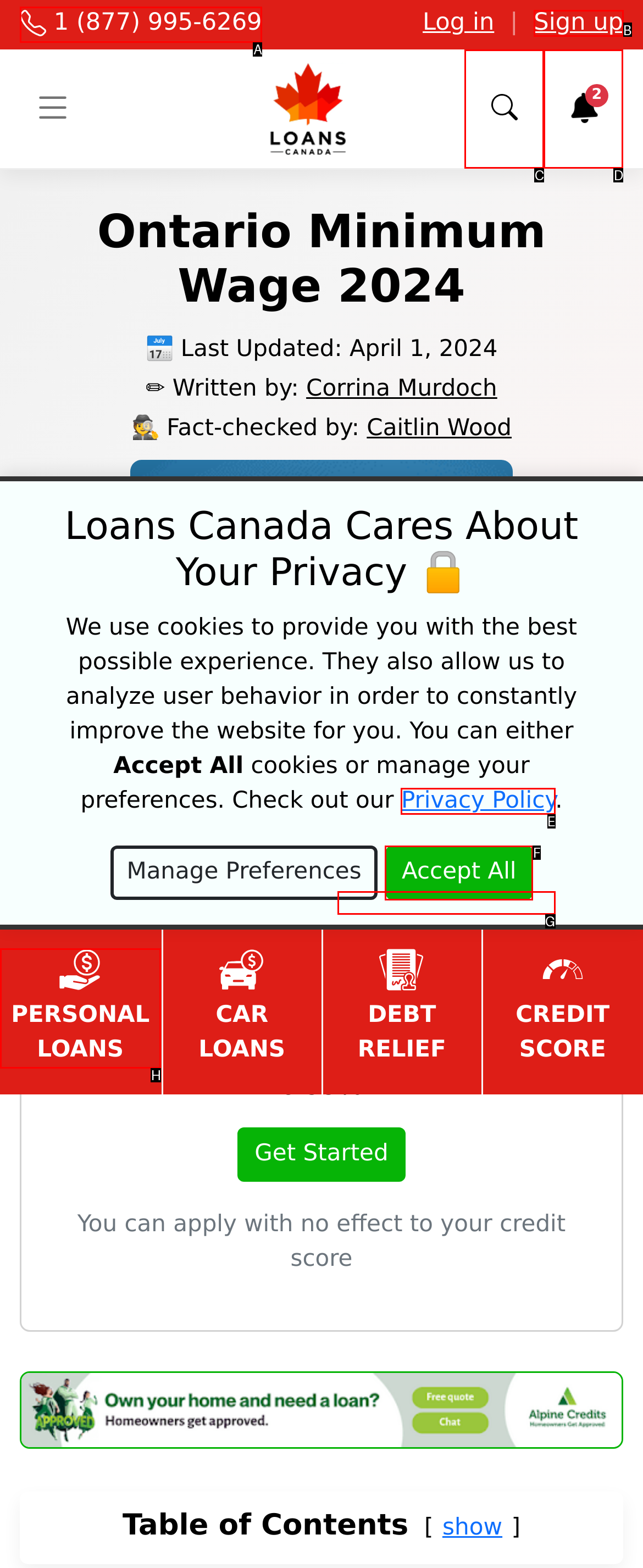Based on the description: 1 (877) 995-6269, identify the matching HTML element. Reply with the letter of the correct option directly.

A